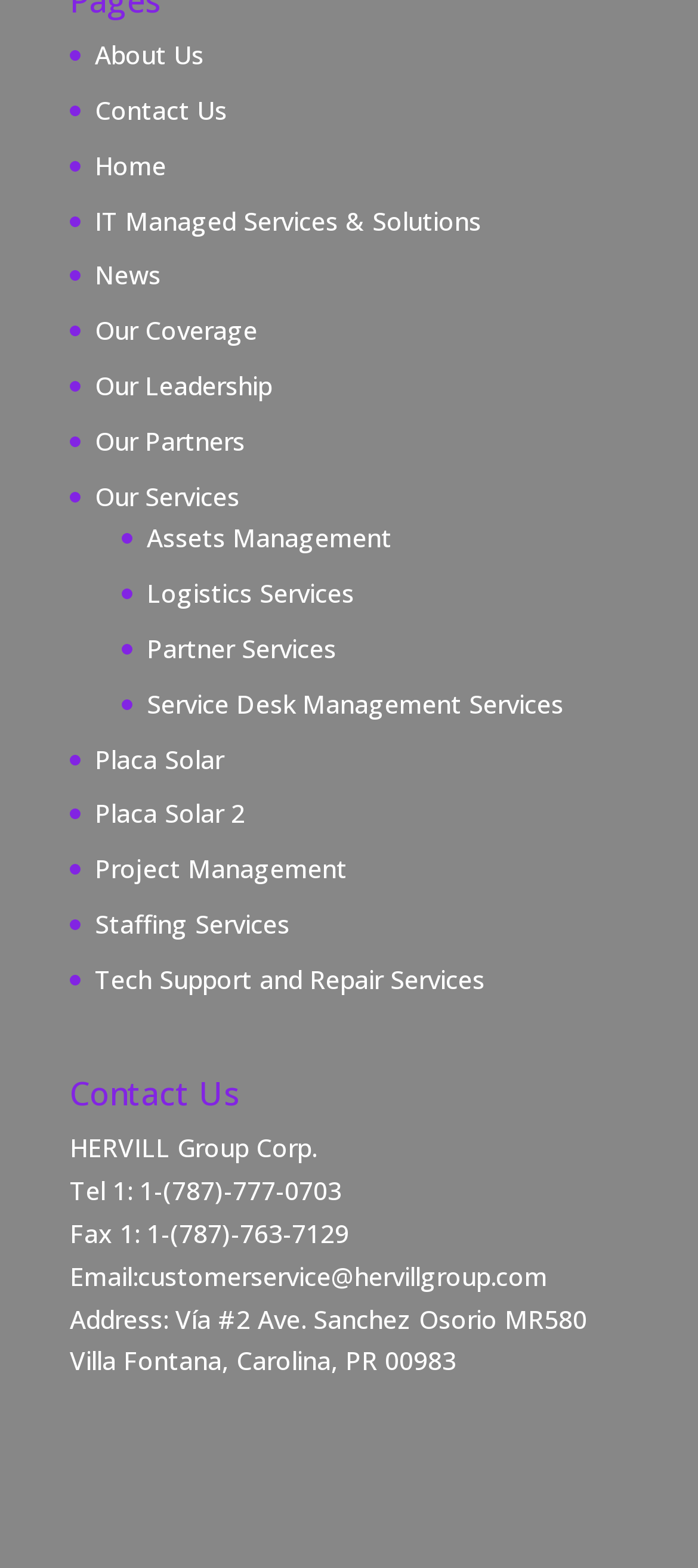How many links are in the top navigation menu?
Refer to the screenshot and deliver a thorough answer to the question presented.

I counted the number of links in the top navigation menu, which includes 'About Us', 'Contact Us', 'Home', 'IT Managed Services & Solutions', 'News', 'Our Coverage', 'Our Leadership', 'Our Partners', and 'Our Services'.